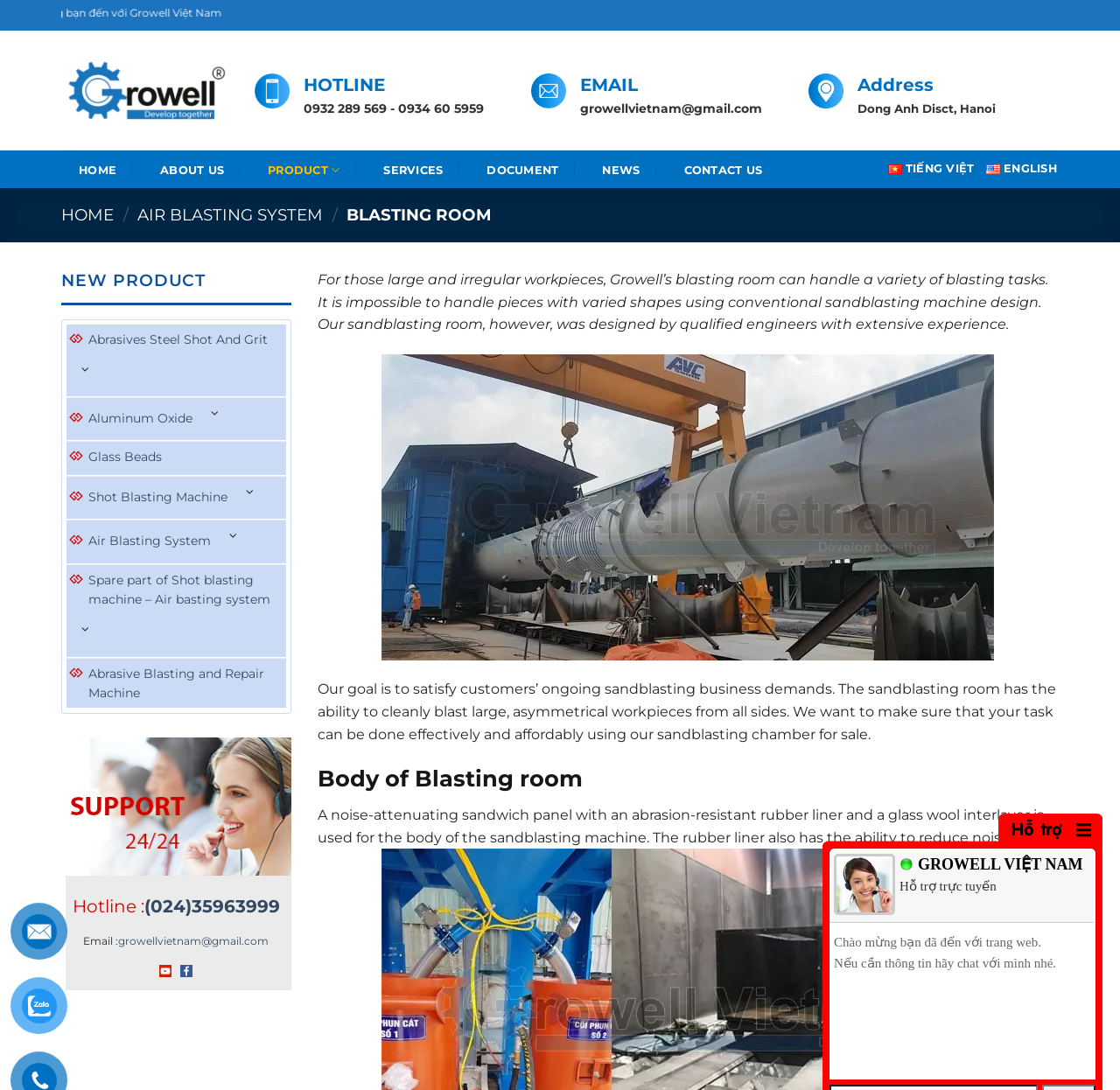Please give the bounding box coordinates of the area that should be clicked to fulfill the following instruction: "Click the 'Abrasives Steel Shot And Grit' link". The coordinates should be in the format of four float numbers from 0 to 1, i.e., [left, top, right, bottom].

[0.059, 0.297, 0.239, 0.325]